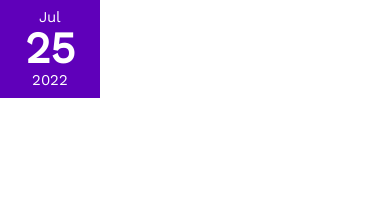Provide a comprehensive description of the image.

The image features a sleek and modern design element showcasing a calendar date. It emphasizes the details of July 25, 2022, with the day prominently displayed in a bold, large font (25) at the center of a vibrant purple square, symbolizing creativity and innovation. Above the date, the month "Jul" is presented in a smaller font, while underneath, the year "2022" is referenced in a clear, straightforward style. This visually striking element could be used in various contexts such as event announcements or promotional materials, drawing attention and conveying important scheduling information.